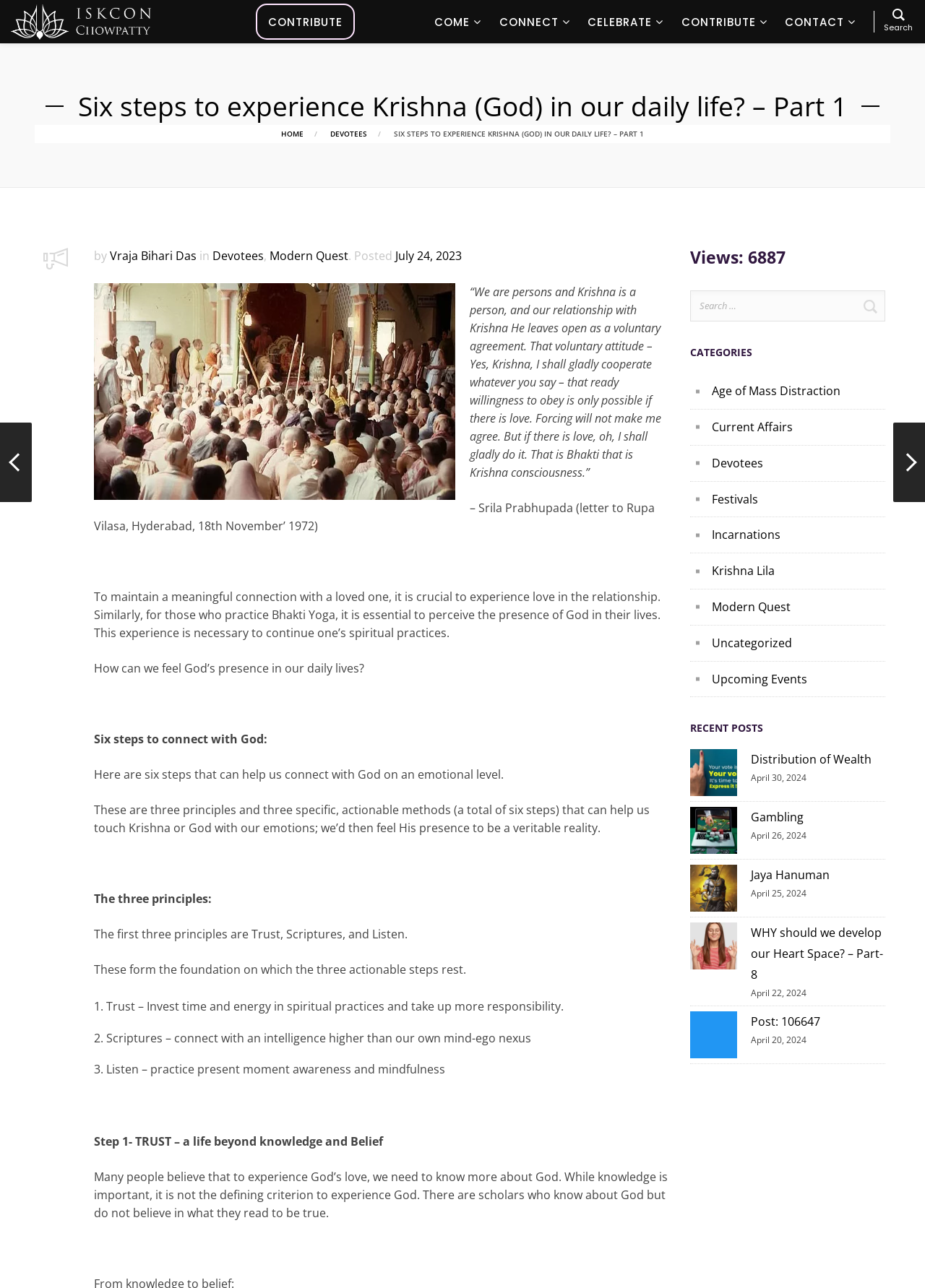How many views does the article have?
Using the information presented in the image, please offer a detailed response to the question.

The number of views can be found in the heading element with the text 'Views: 6887' which is located at the bottom of the webpage.